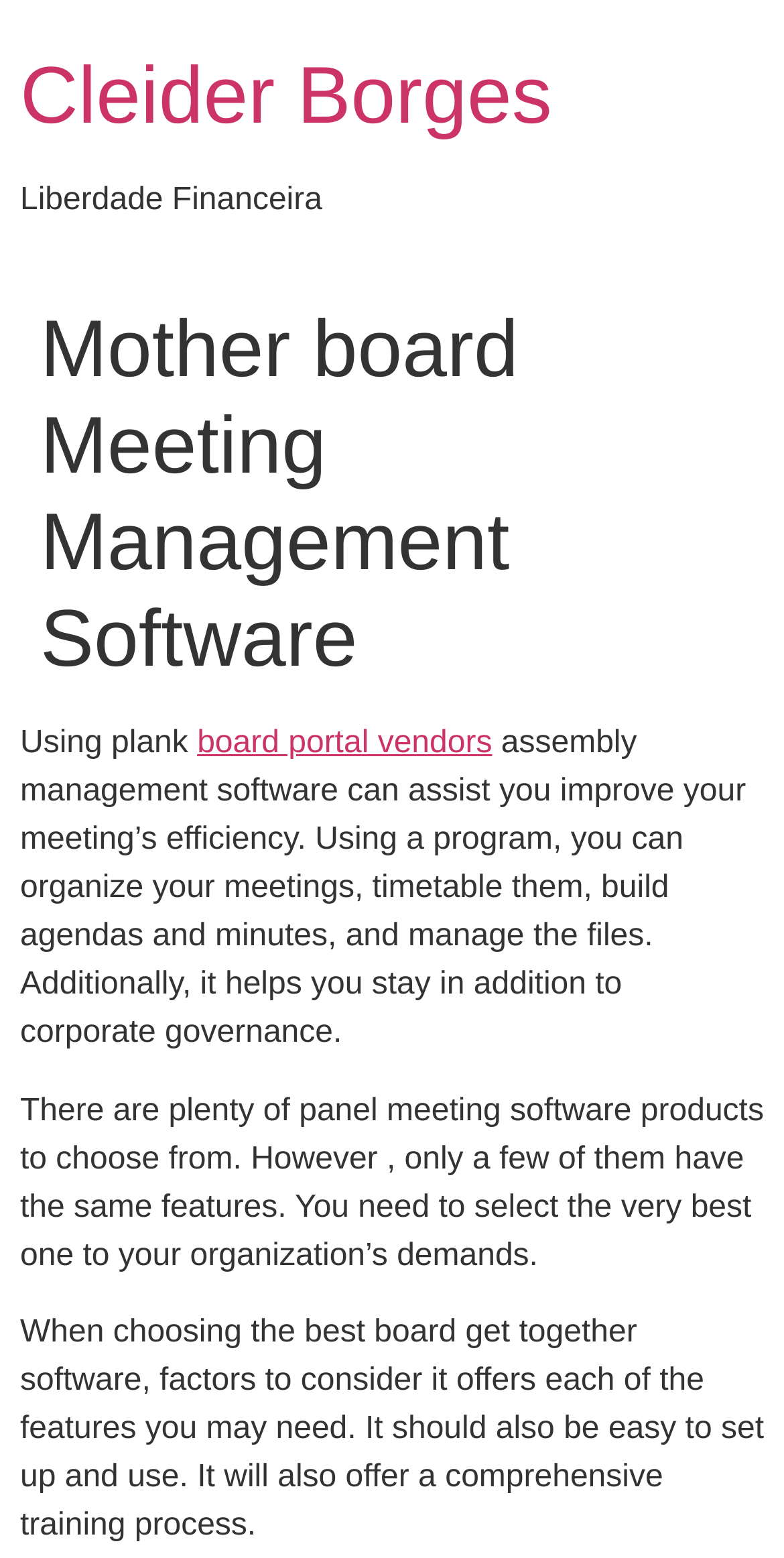What is the focus of the webpage?
Please provide an in-depth and detailed response to the question.

The webpage appears to be focused on board meeting management software, providing information on its features, benefits, and how to choose the right one for an organization's needs.